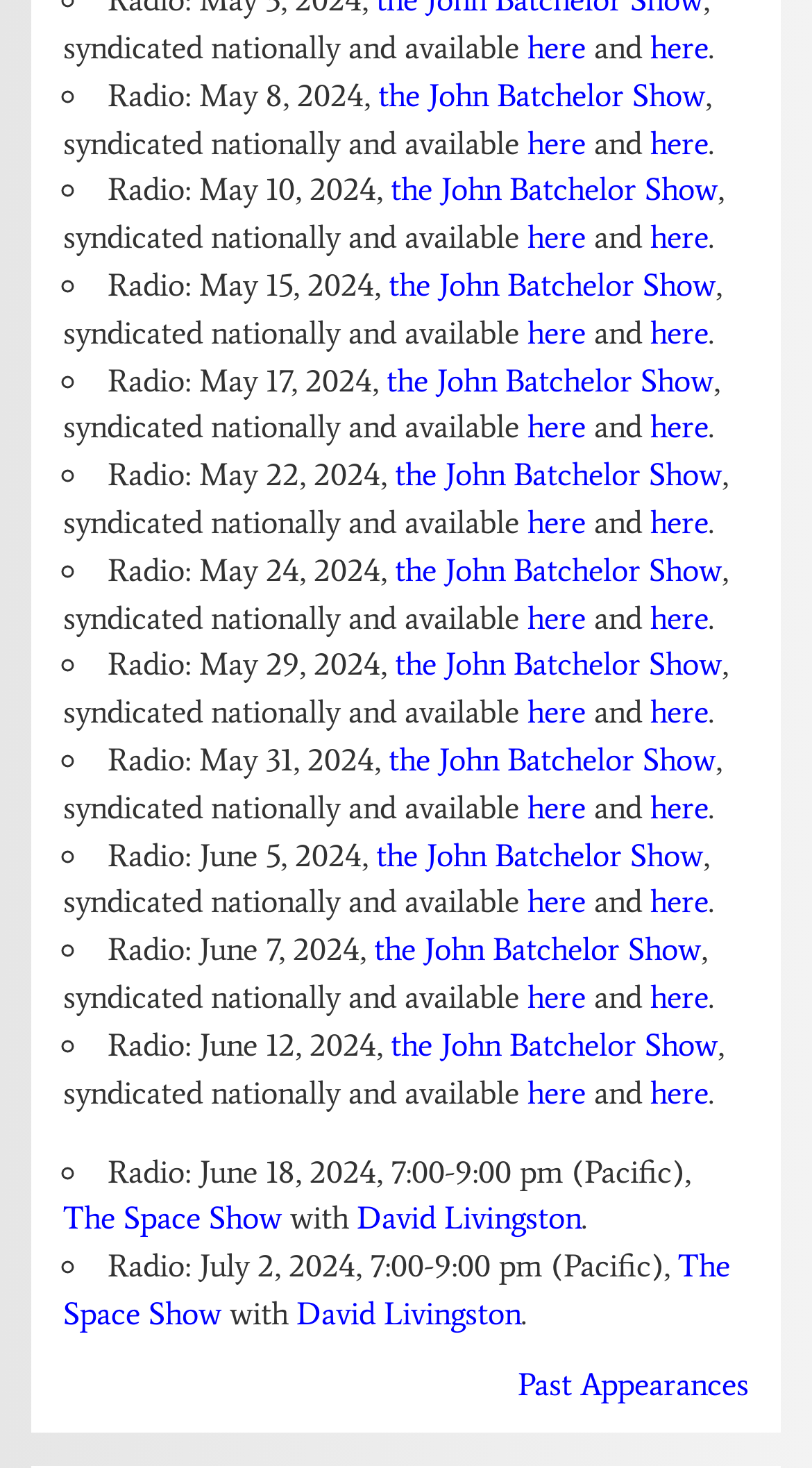Please find the bounding box coordinates of the clickable region needed to complete the following instruction: "Click on the link to the John Batchelor Show on May 17, 2024". The bounding box coordinates must consist of four float numbers between 0 and 1, i.e., [left, top, right, bottom].

[0.476, 0.246, 0.878, 0.272]